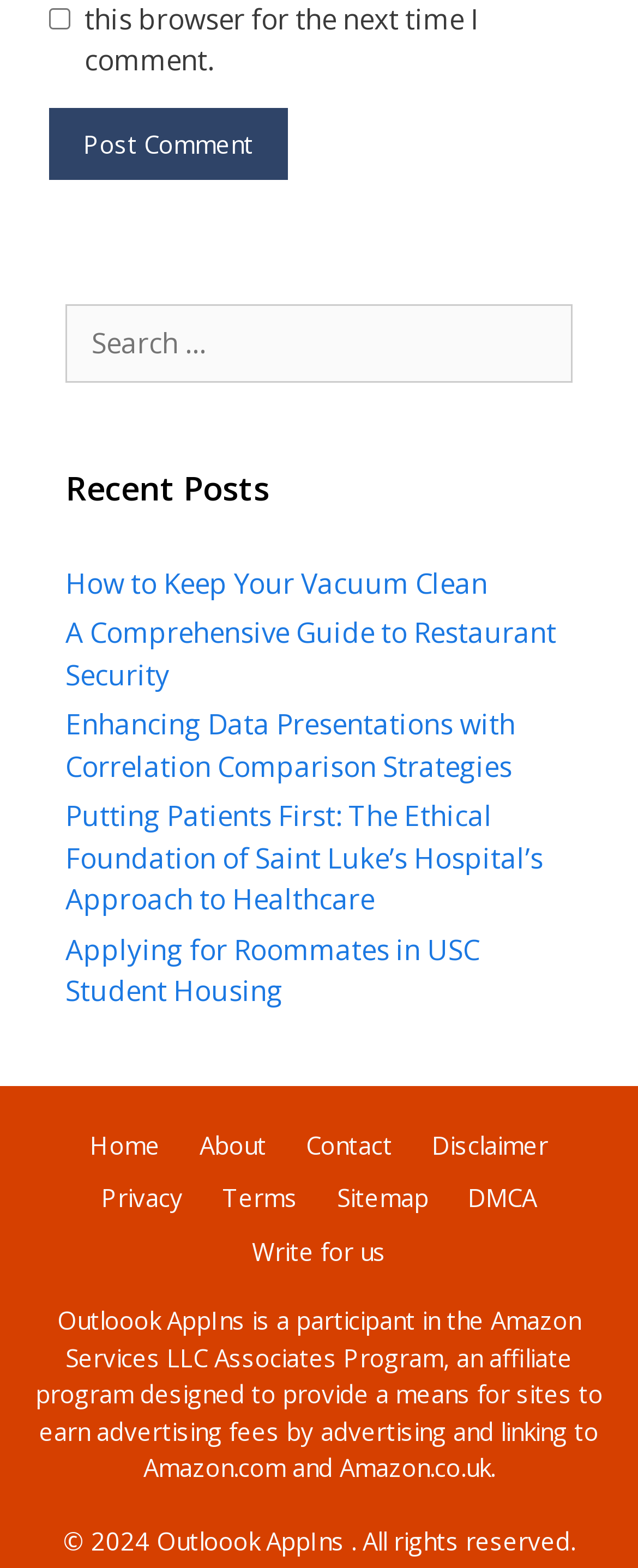Identify the bounding box coordinates of the clickable region necessary to fulfill the following instruction: "Search for something". The bounding box coordinates should be four float numbers between 0 and 1, i.e., [left, top, right, bottom].

[0.103, 0.194, 0.897, 0.244]